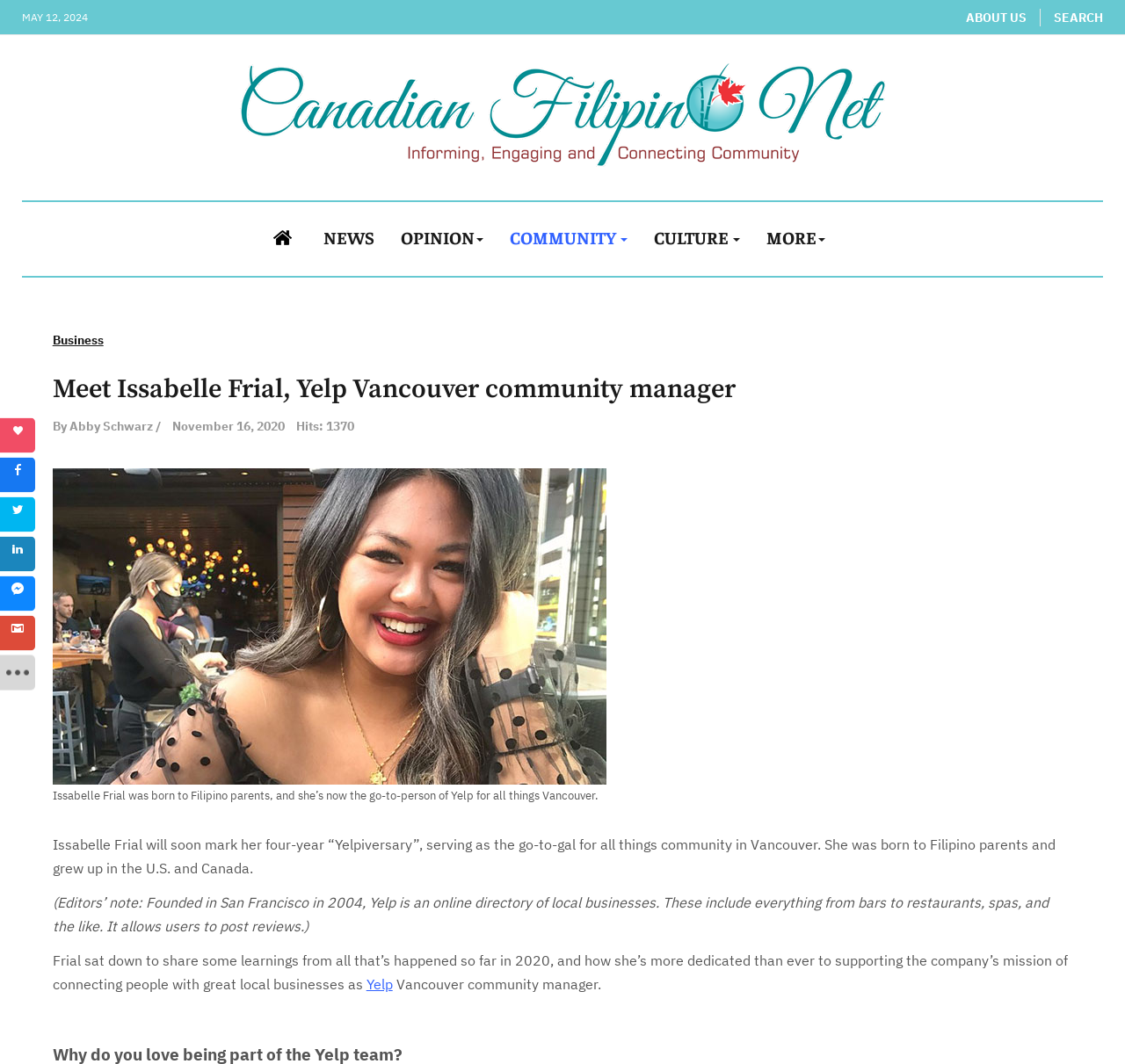What is the name of the community manager?
From the screenshot, supply a one-word or short-phrase answer.

Issabelle Frial